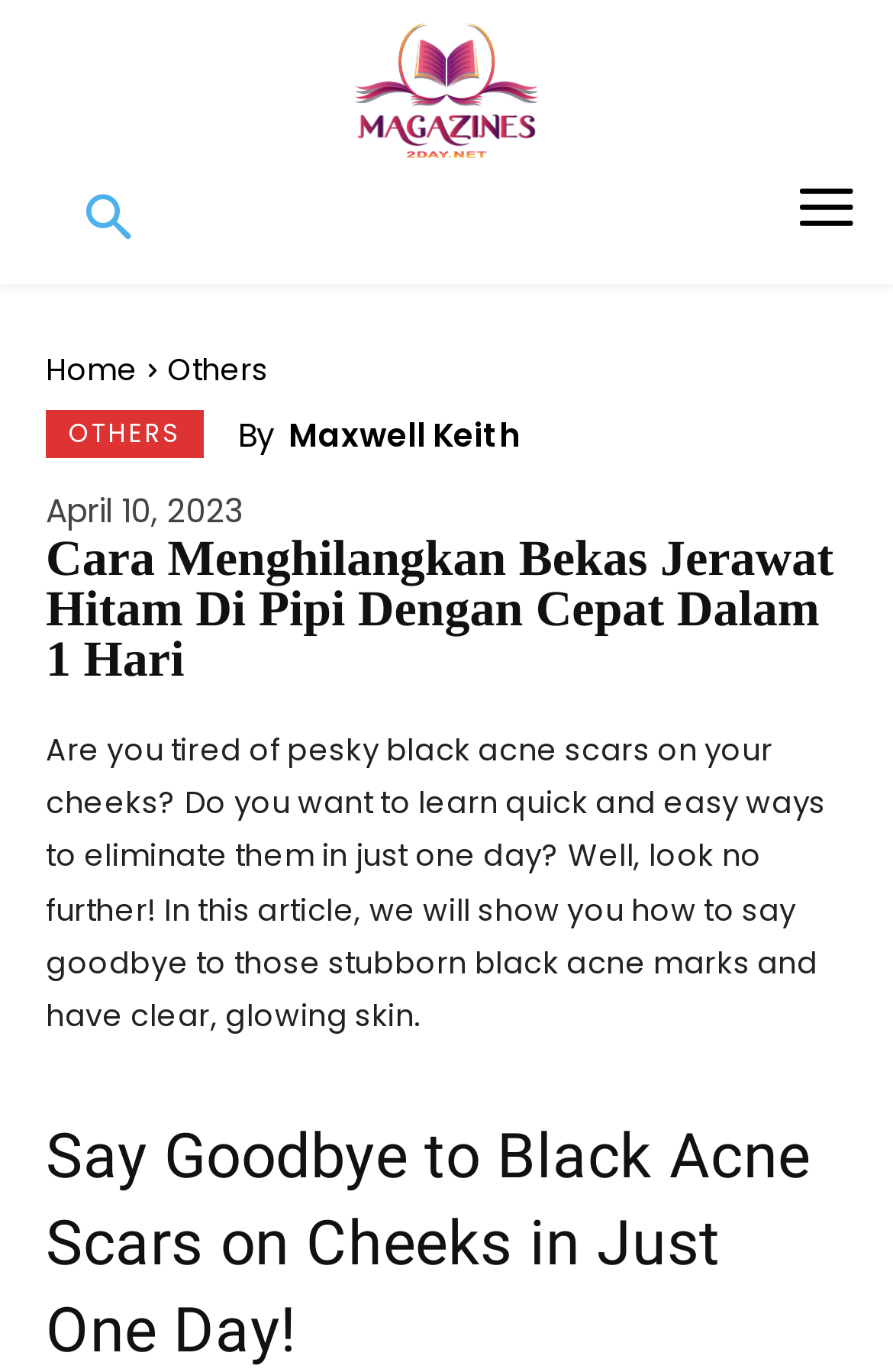What is the author of the article?
Please answer the question with a single word or phrase, referencing the image.

Maxwell Keith